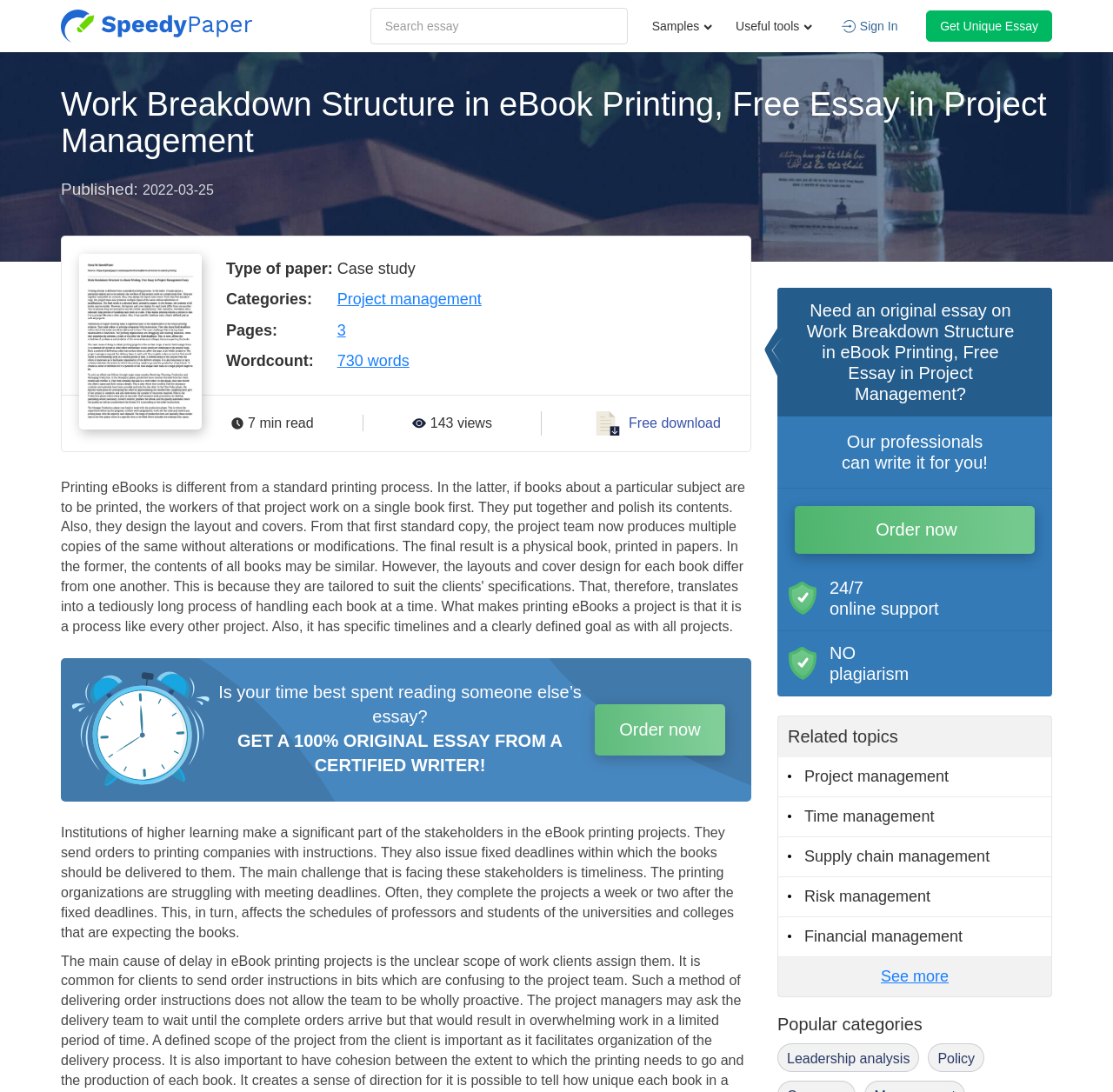Please give the bounding box coordinates of the area that should be clicked to fulfill the following instruction: "Search for an essay". The coordinates should be in the format of four float numbers from 0 to 1, i.e., [left, top, right, bottom].

[0.333, 0.007, 0.564, 0.041]